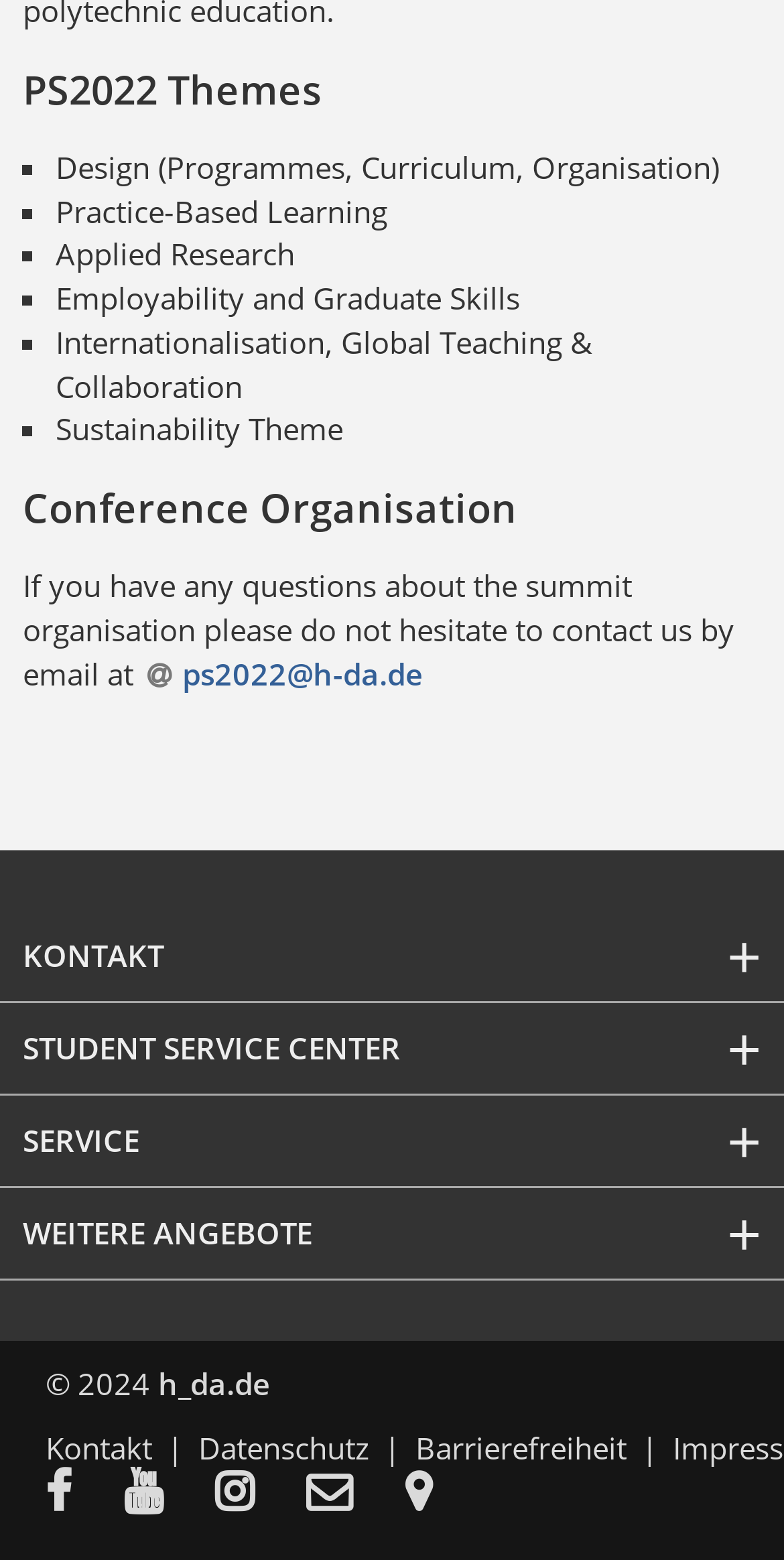Look at the image and answer the question in detail:
How many links are present in the footer section?

The webpage has a footer section with several links, including 'Kontakt|', 'Datenschutz|', 'Barrierefreiheit|', and 'h_da.de'. There are 4 links in total.